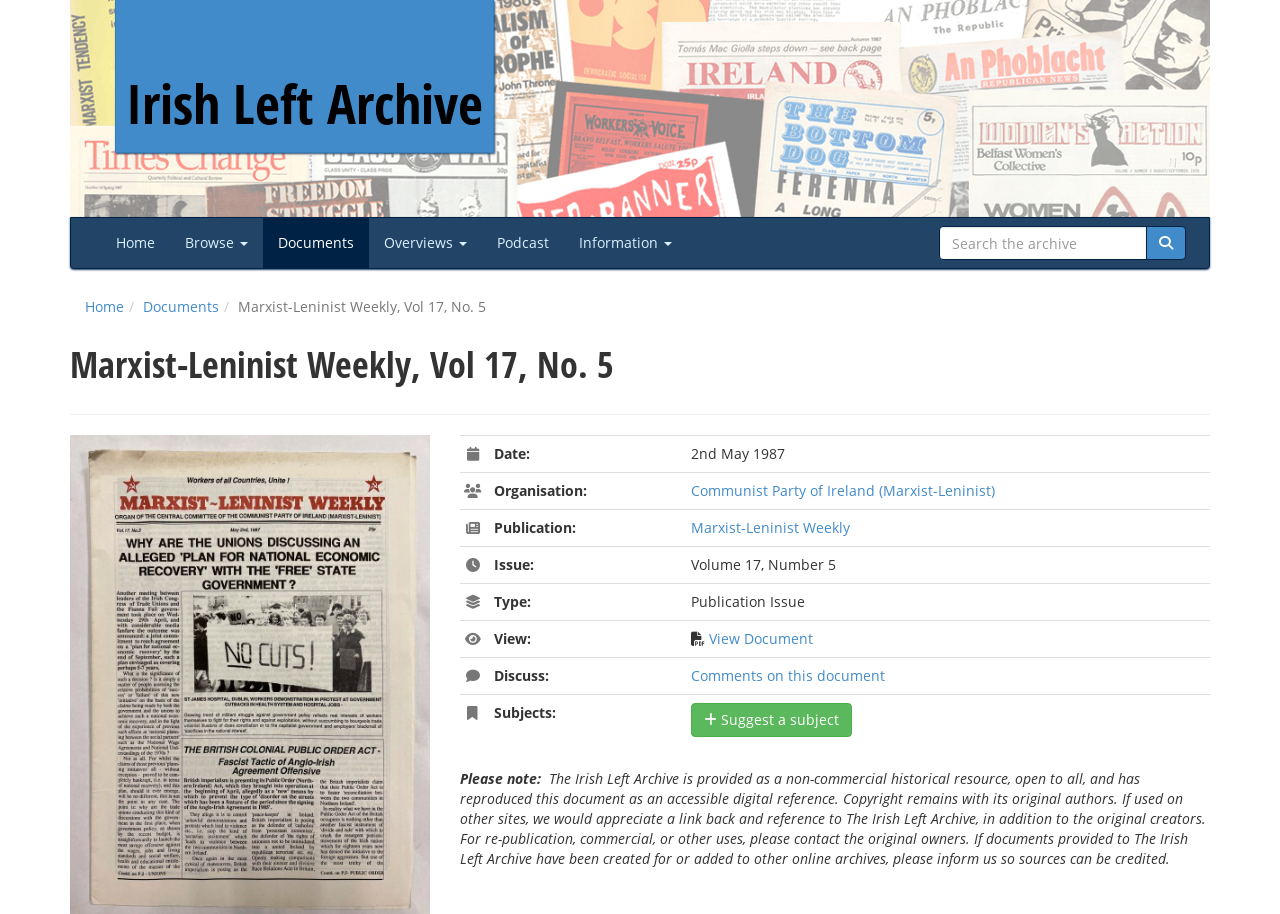Generate a thorough description of the webpage.

The webpage is dedicated to the Marxist-Leninist Weekly, Vol 17, No. 5, published by the Communist Party of Ireland (Marxist-Leninist). At the top, there is a header section with a link to the Irish Left Archive and a navigation menu with links to Home, Browse, Documents, Overviews, Podcast, and Information.

Below the header, there is a search bar with a search button and a label "Search". On the left side, there are two columns of links, one with links to Home and Documents, and the other with a link to the Marxist-Leninist Weekly, Vol 17, No. 5.

The main content area is divided into two sections. The top section has a heading "Marxist-Leninist Weekly, Vol 17, No. 5" and a table with five rows, each containing information about the publication, such as date, organisation, publication, issue, type, and view options. The table also includes links to view the document, discuss it, and suggest subjects.

The bottom section has a notice "Please note:" followed by a lengthy text explaining the terms of use for the Irish Left Archive, including copyright and re-publication guidelines.